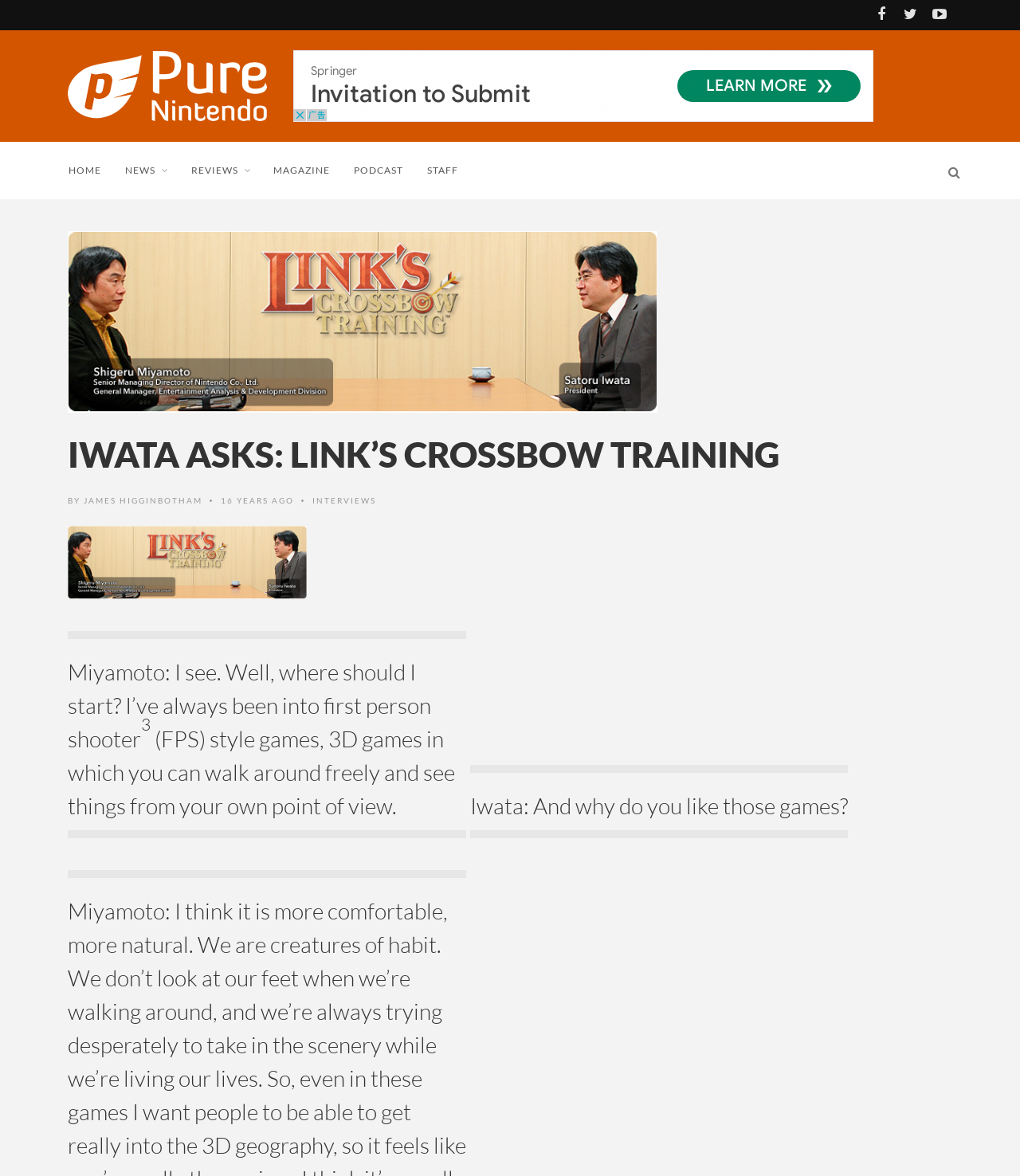Highlight the bounding box coordinates of the element that should be clicked to carry out the following instruction: "Go to the INTERVIEWS page". The coordinates must be given as four float numbers ranging from 0 to 1, i.e., [left, top, right, bottom].

[0.306, 0.421, 0.369, 0.429]